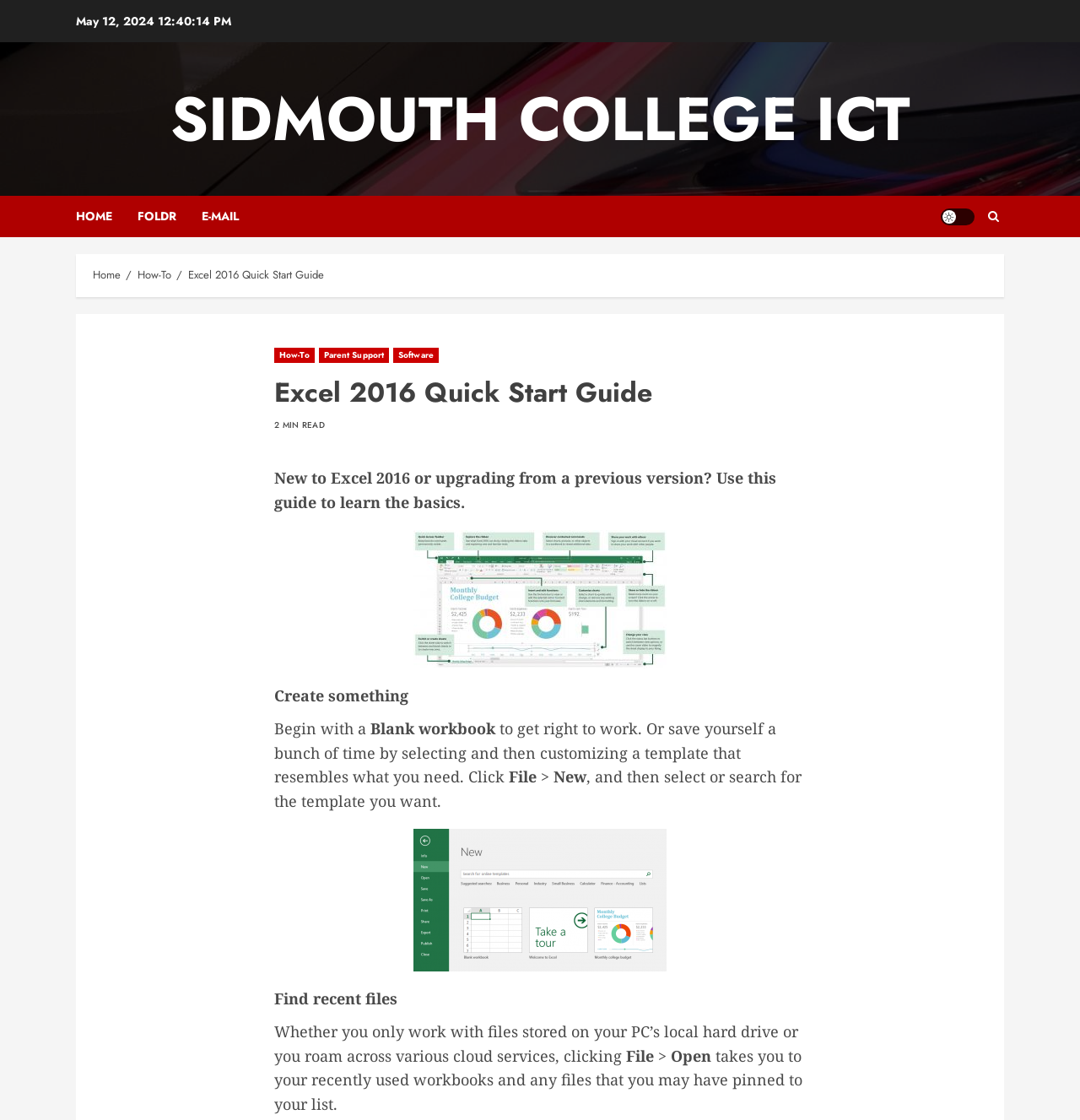Determine the main headline of the webpage and provide its text.

Excel 2016 Quick Start Guide